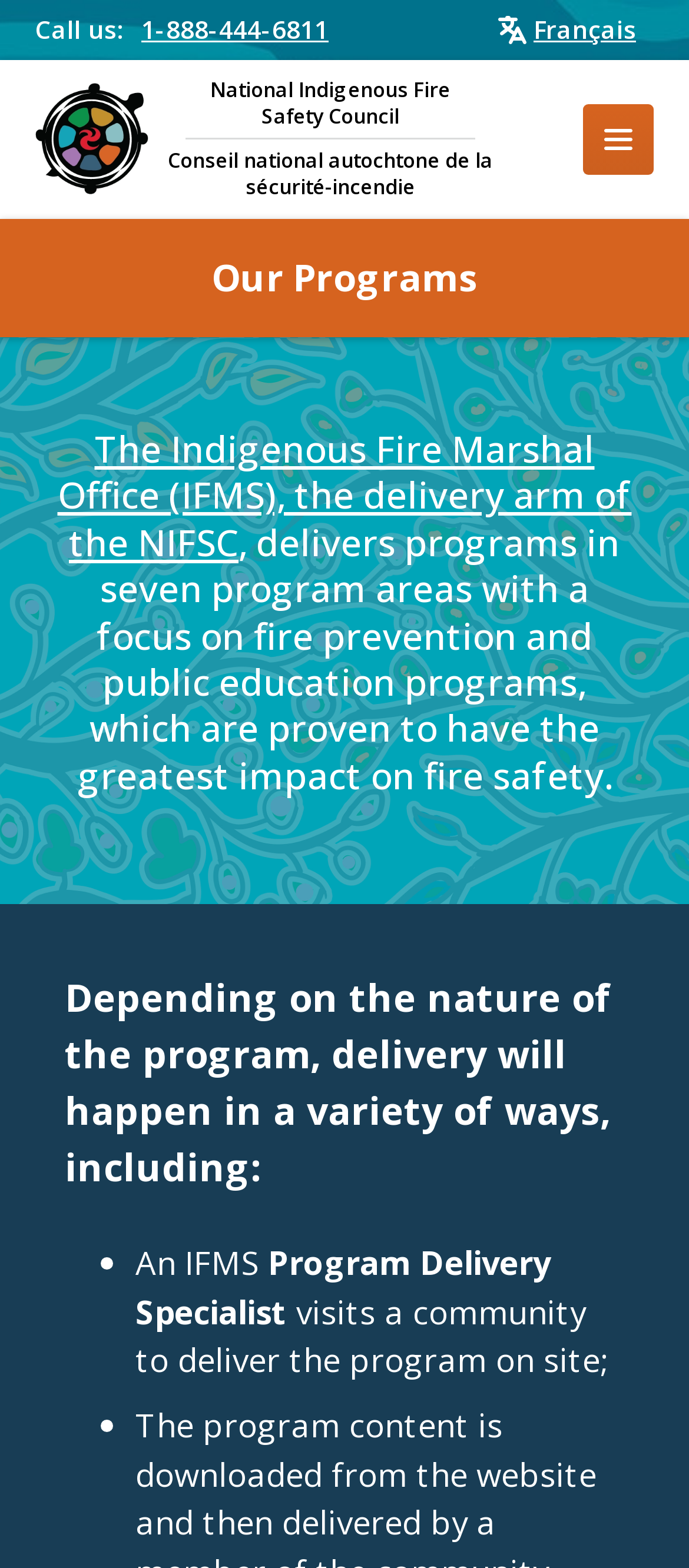Please provide a short answer using a single word or phrase for the question:
What is the name of the council?

National Indigenous Fire Safety Council